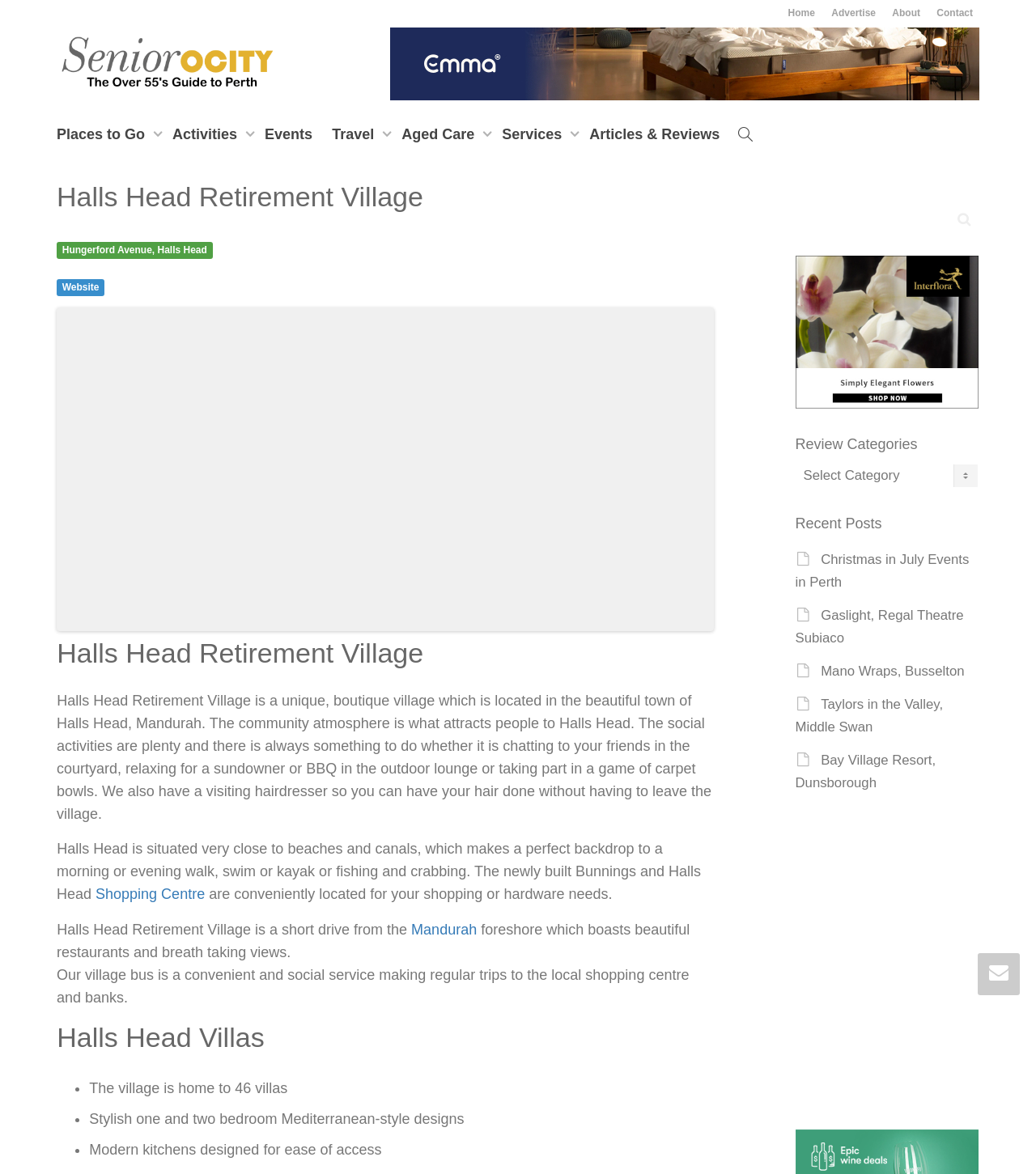What is the name of the nearby shopping centre?
Please provide a comprehensive answer based on the visual information in the image.

The name of the nearby shopping centre can be found in the description of the village, which states 'The newly built Bunnings and Halls Head Shopping Centre are conveniently located for your shopping or hardware needs'.